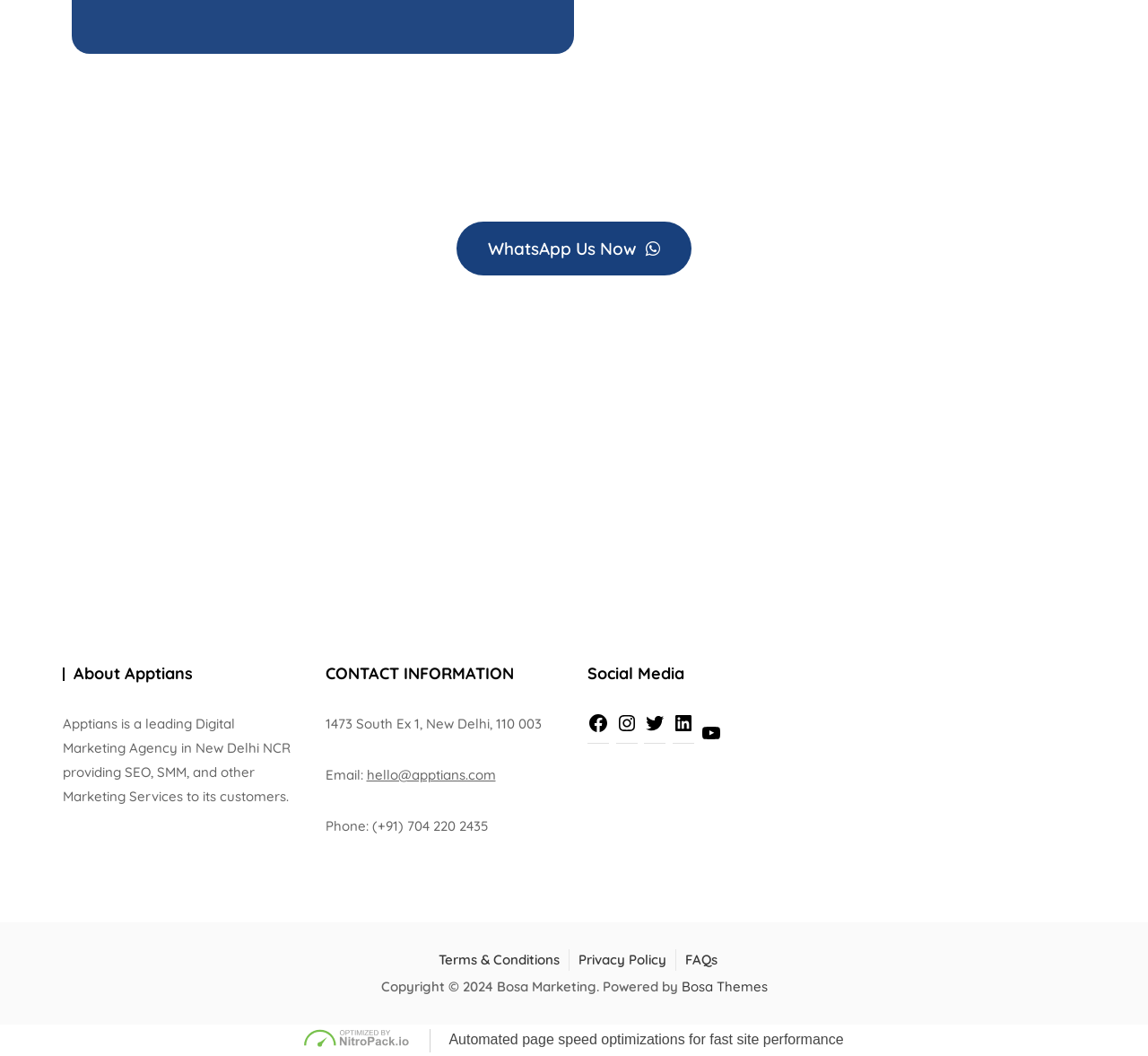Locate the bounding box coordinates of the area to click to fulfill this instruction: "Read the terms and conditions". The bounding box should be presented as four float numbers between 0 and 1, in the order [left, top, right, bottom].

[0.382, 0.9, 0.487, 0.917]